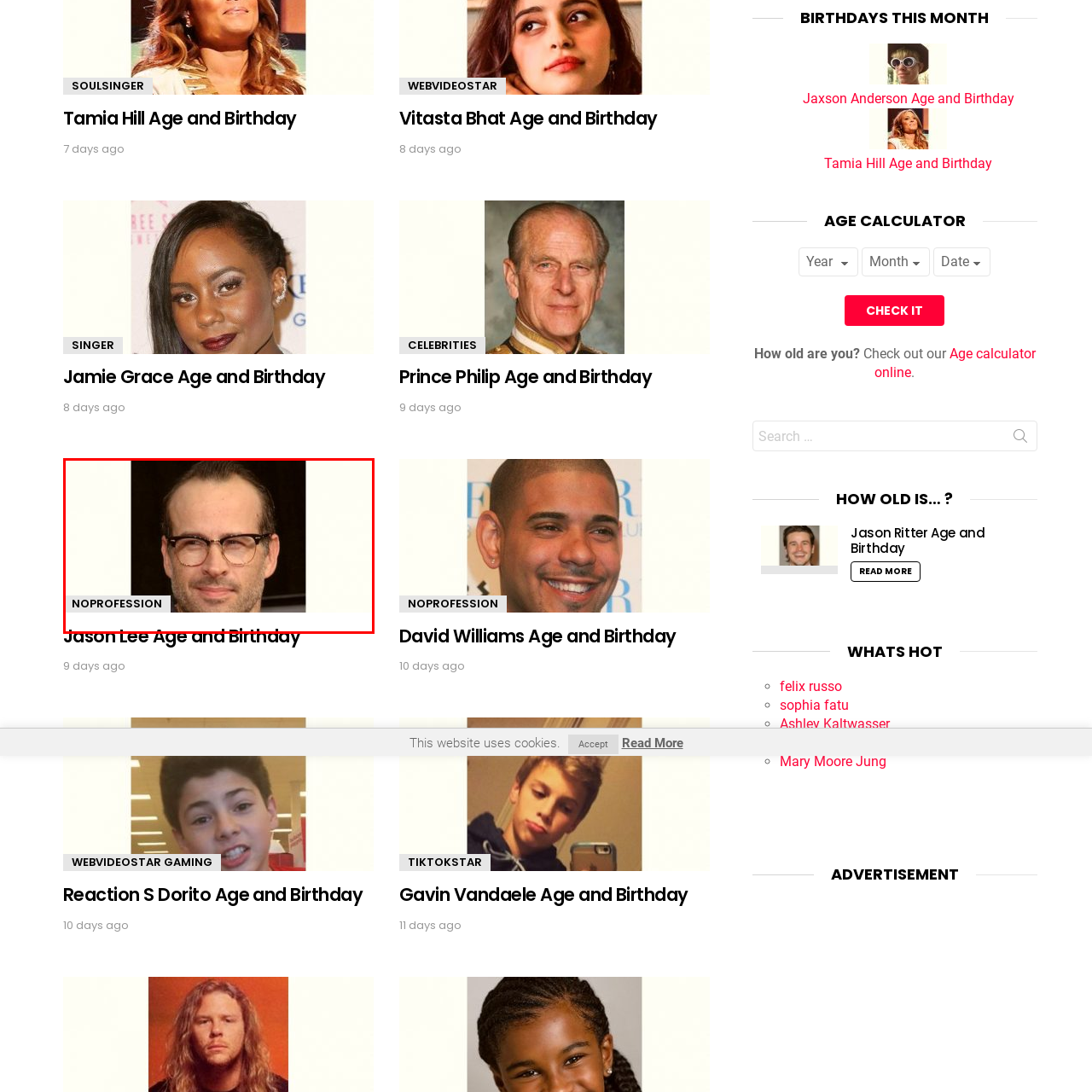Focus on the content within the red bounding box and answer this question using a single word or phrase: What is the likely purpose of the image?

Highlighting personal milestones